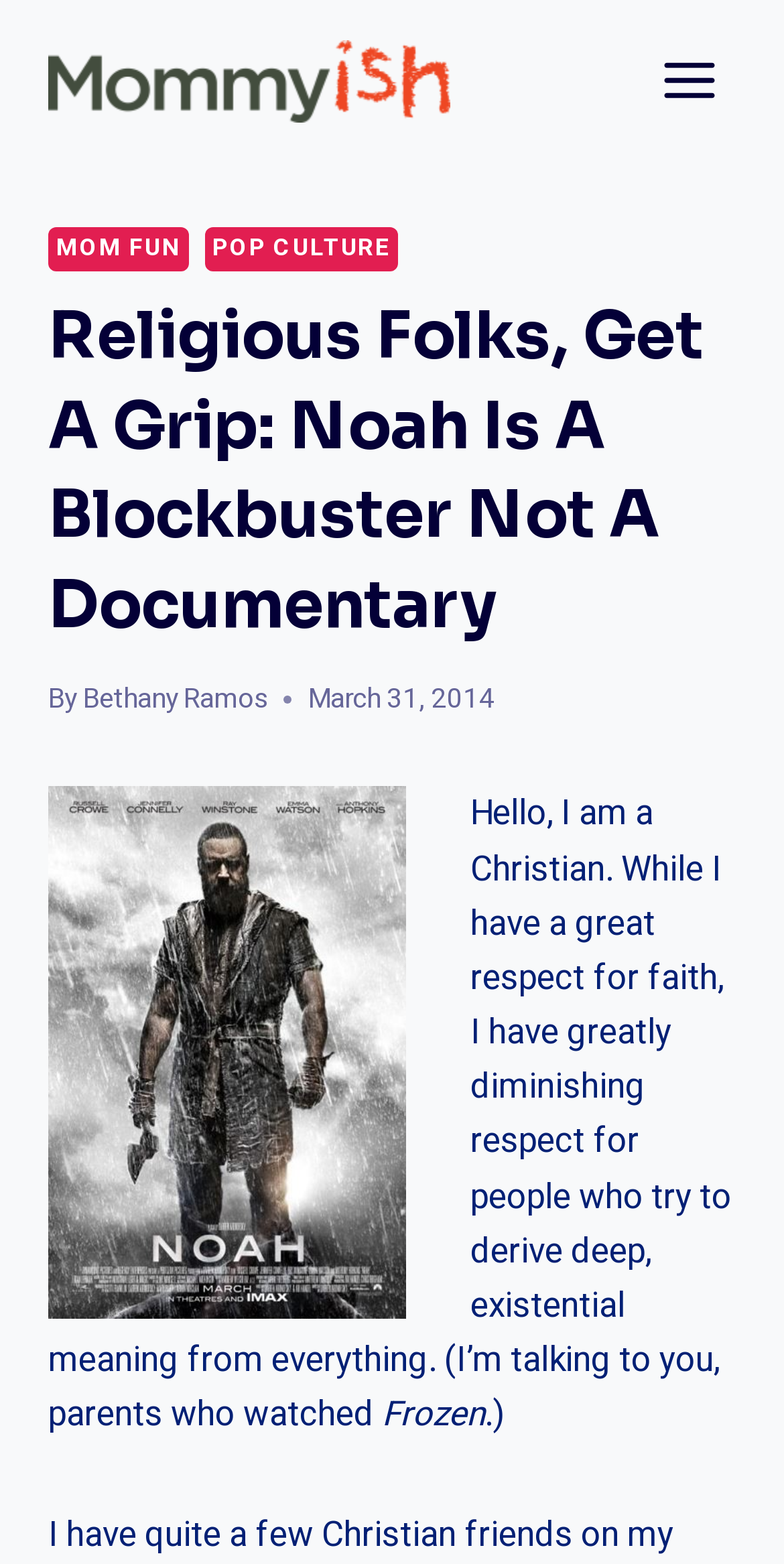Given the following UI element description: "aria-label="Mommyish"", find the bounding box coordinates in the webpage screenshot.

[0.062, 0.026, 0.574, 0.078]